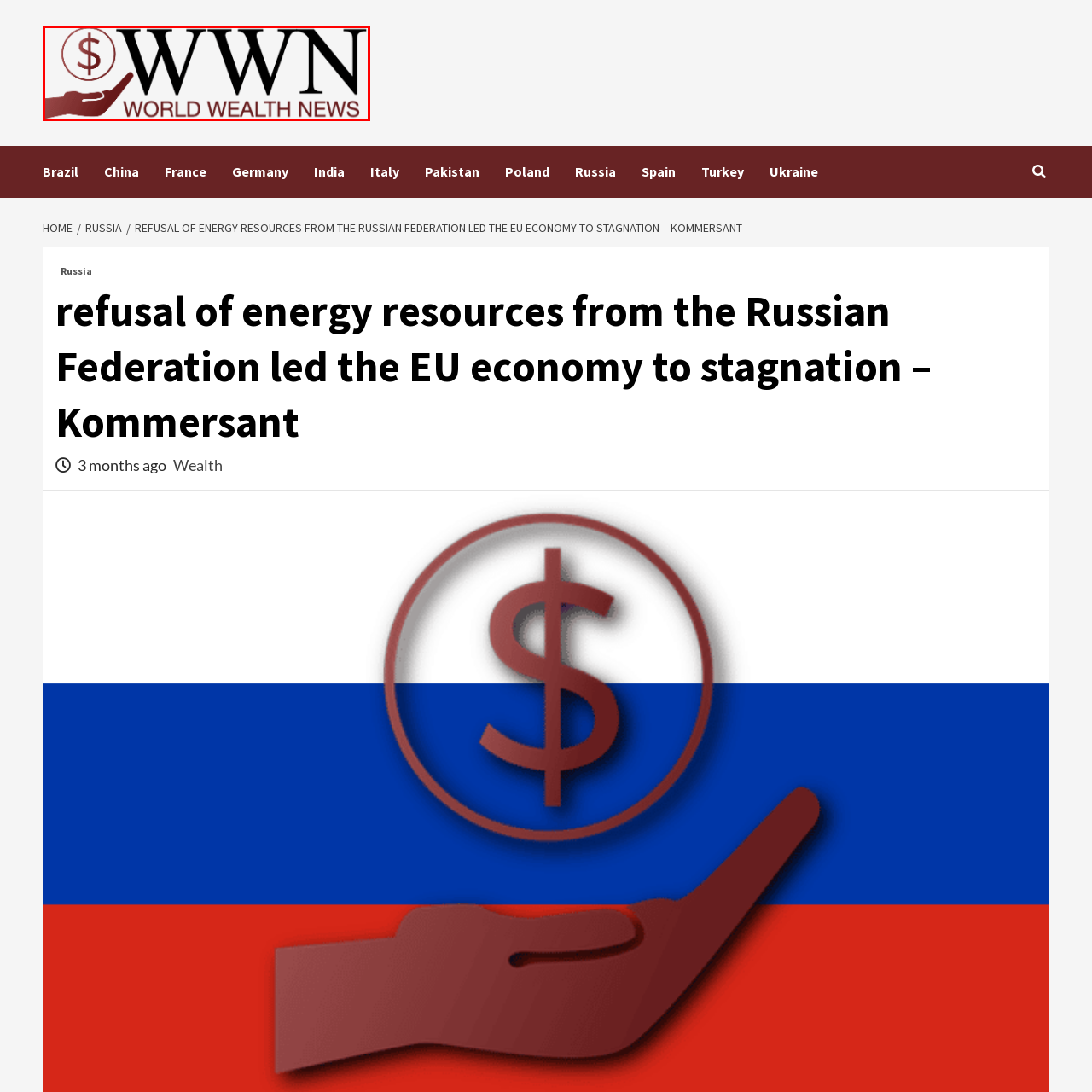What is the theme emphasized by the graphic?
Examine the red-bounded area in the image carefully and respond to the question with as much detail as possible.

The graphic depicting a hand holding a dollar symbol emphasizes the themes of wealth and finance, which is in line with the publication's focus on economic news and insights.